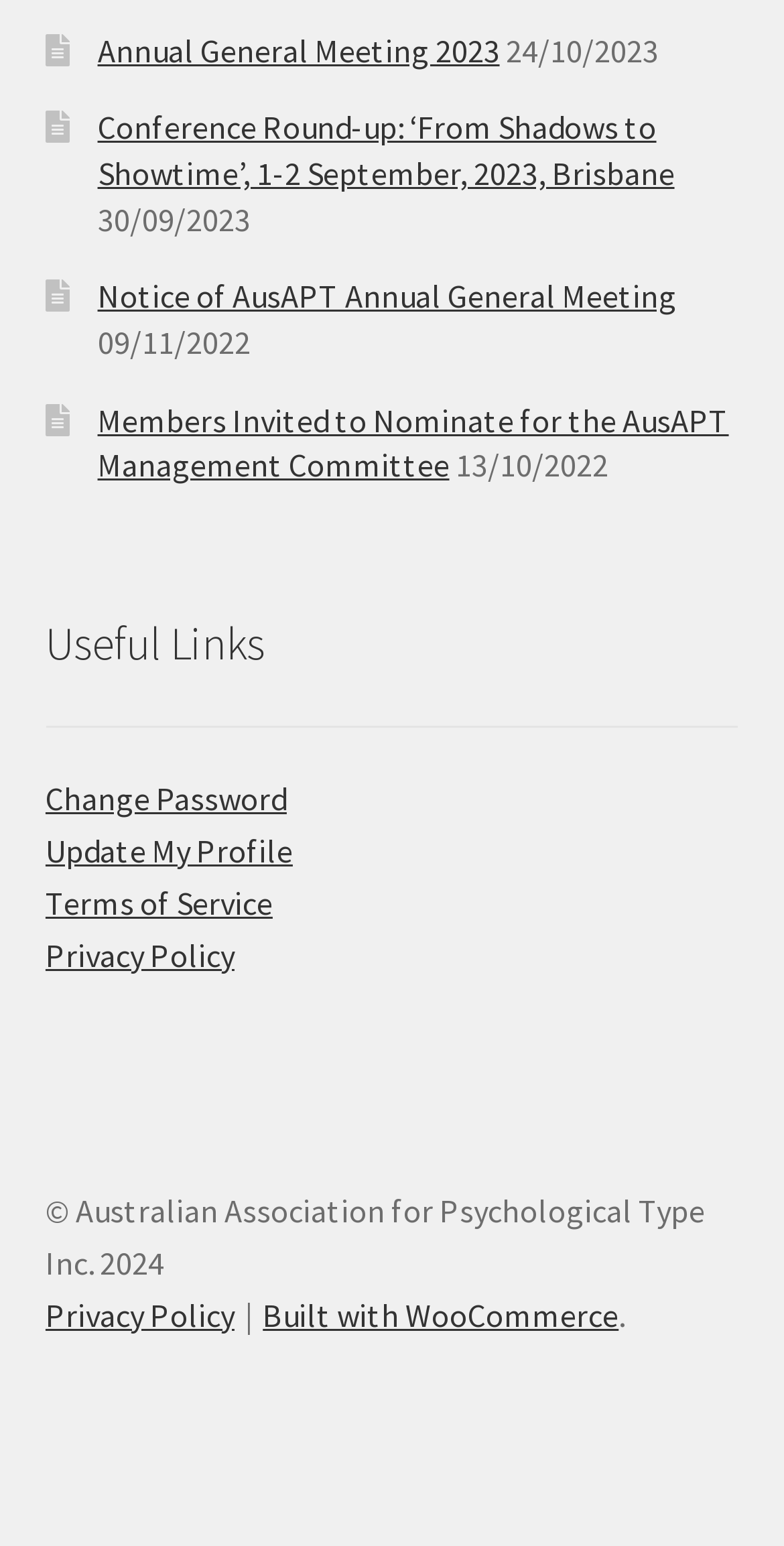What is the year of the copyright?
Provide an in-depth and detailed answer to the question.

I found the answer by looking at the footer of the webpage, which has a copyright symbol followed by the year '2024'.